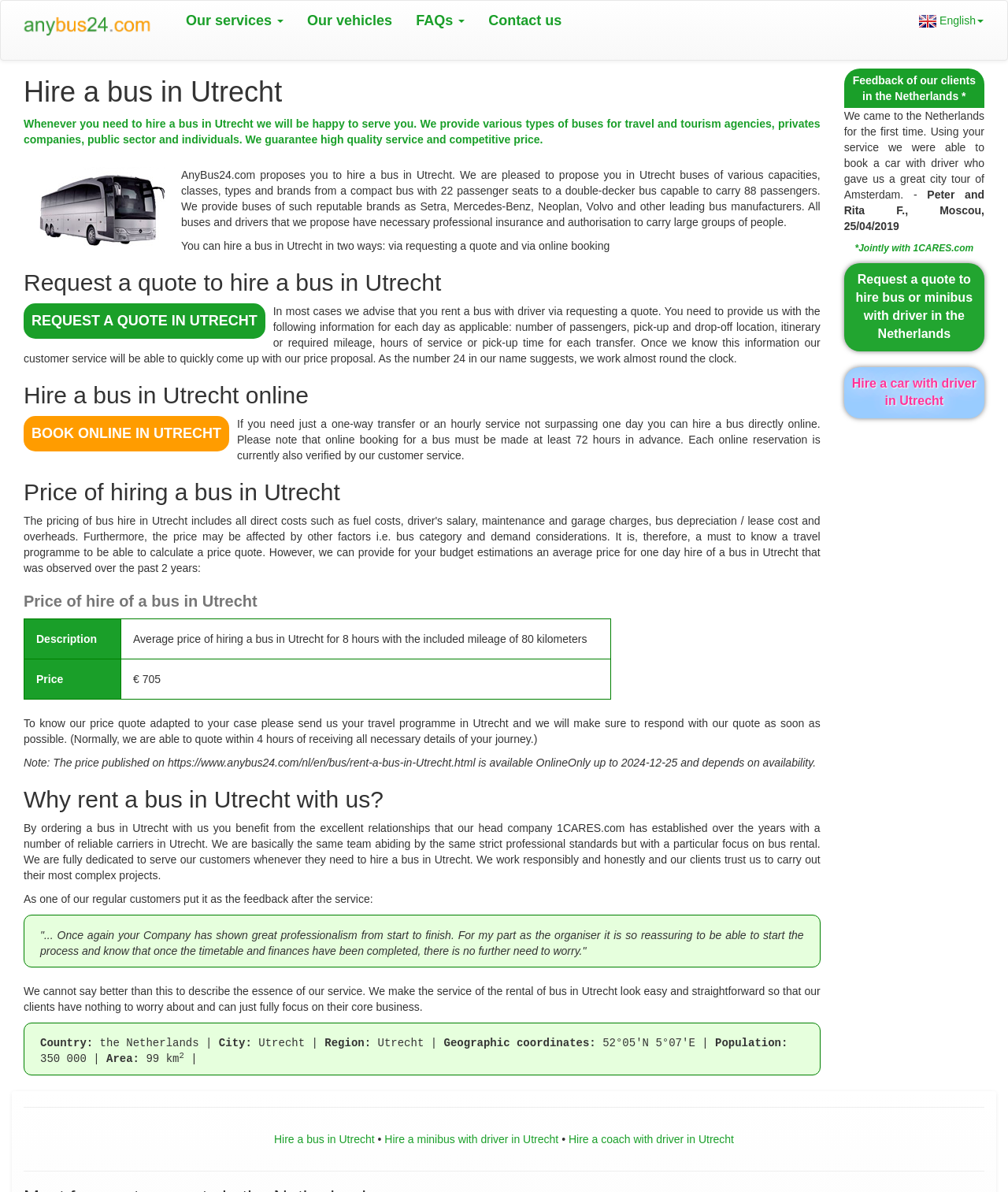Provide the bounding box coordinates for the UI element that is described as: "alt="AnyBus24.com"".

[0.001, 0.001, 0.173, 0.05]